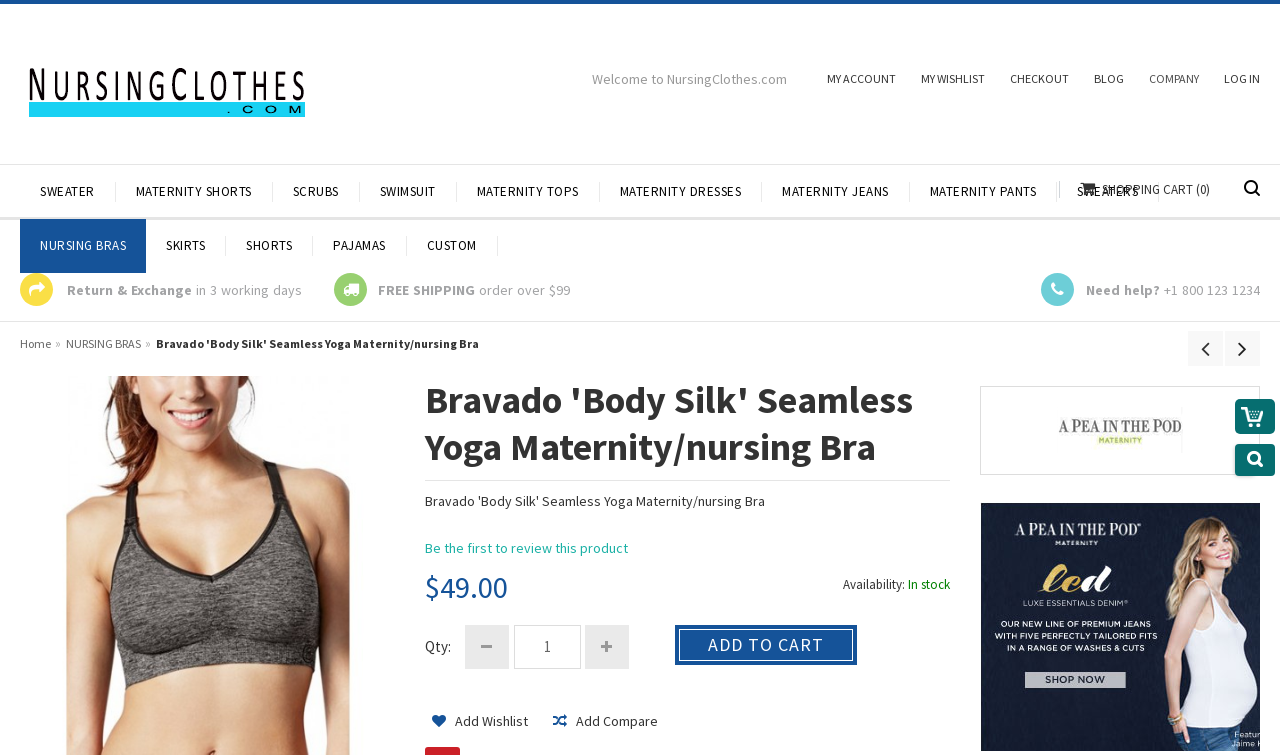What is the type of product being sold?
Please provide a single word or phrase as the answer based on the screenshot.

Maternity/nursing Bra